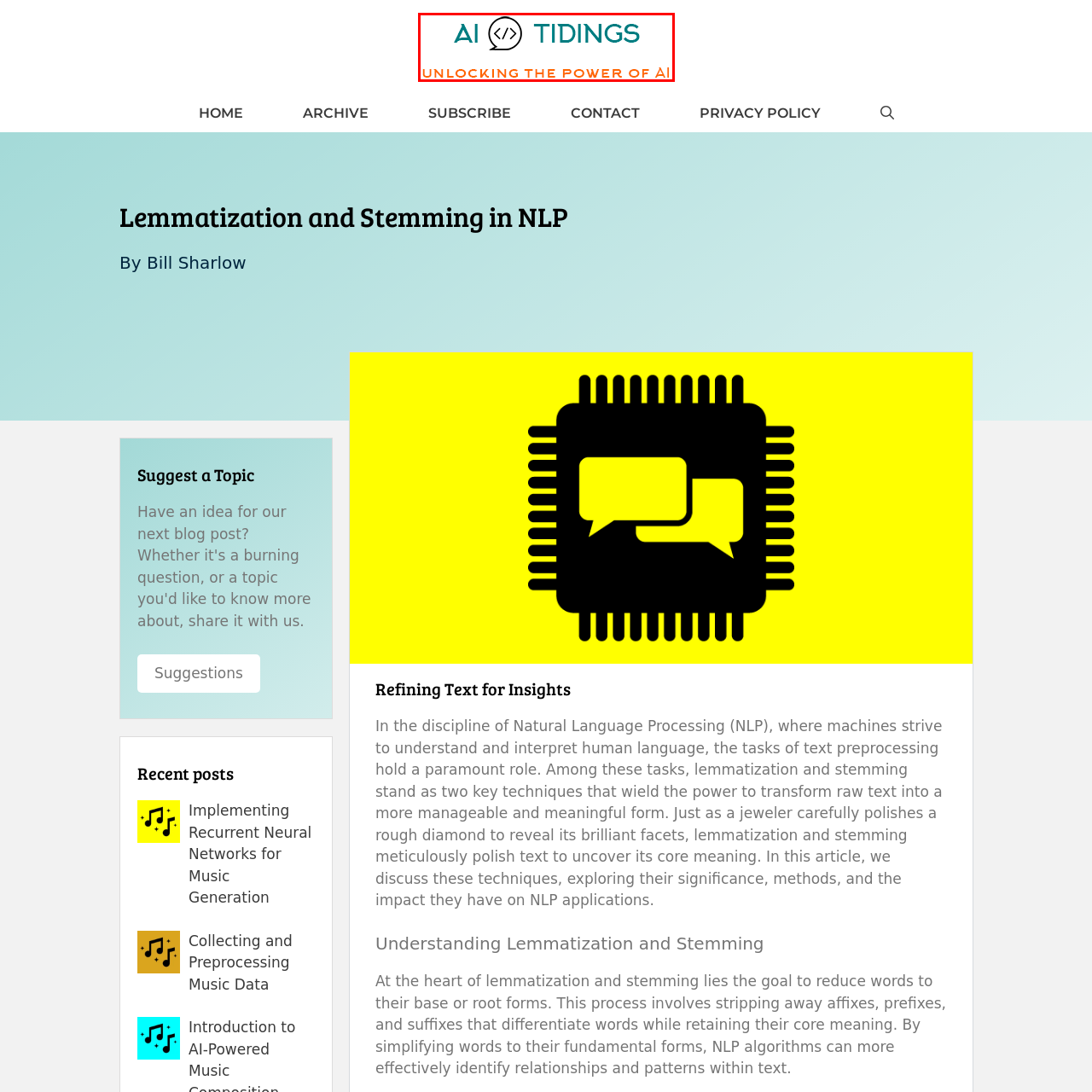What symbolizes innovation and technical prowess in the logo?
Review the image highlighted by the red bounding box and respond with a brief answer in one word or phrase.

lightbulb icon